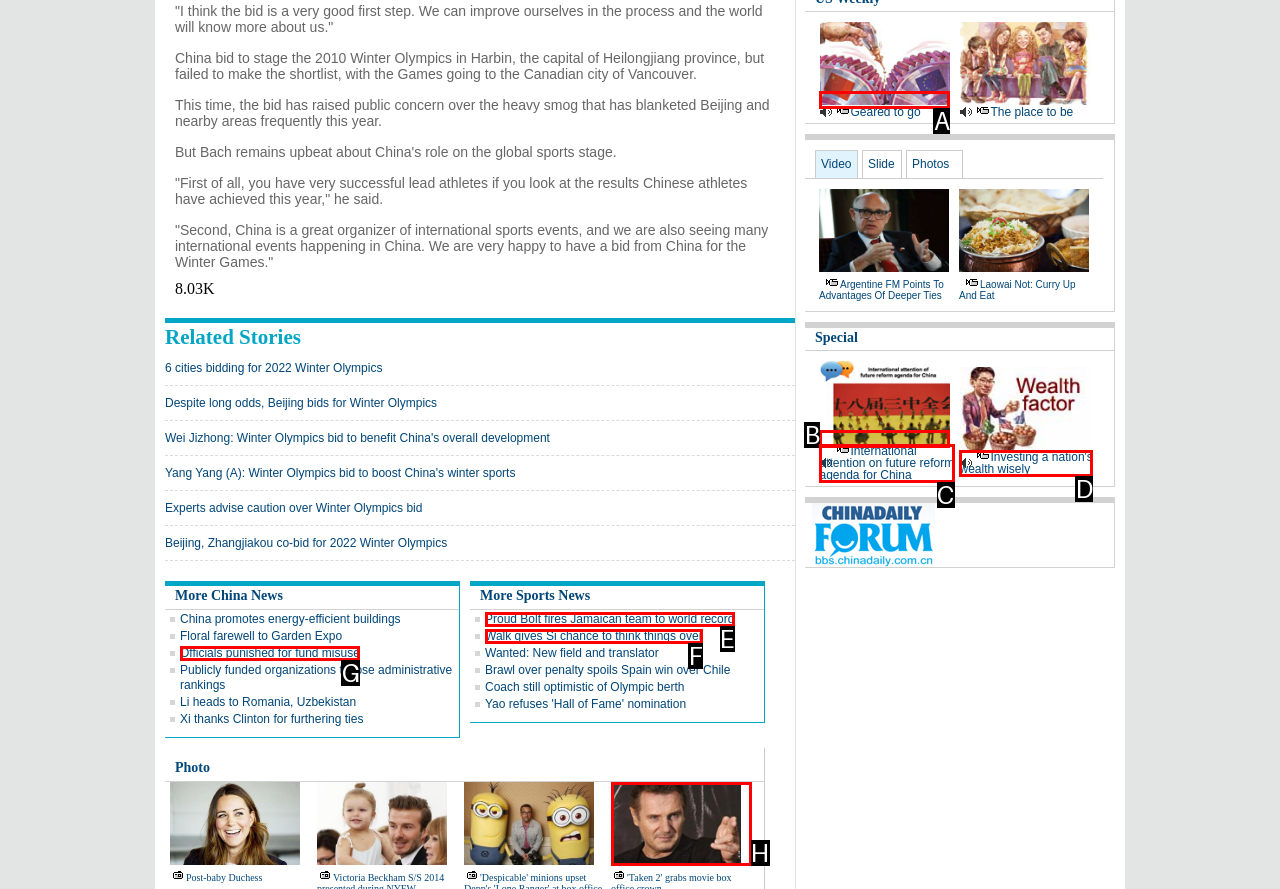Match the element description to one of the options: Investing a nation's wealth wisely
Respond with the corresponding option's letter.

D